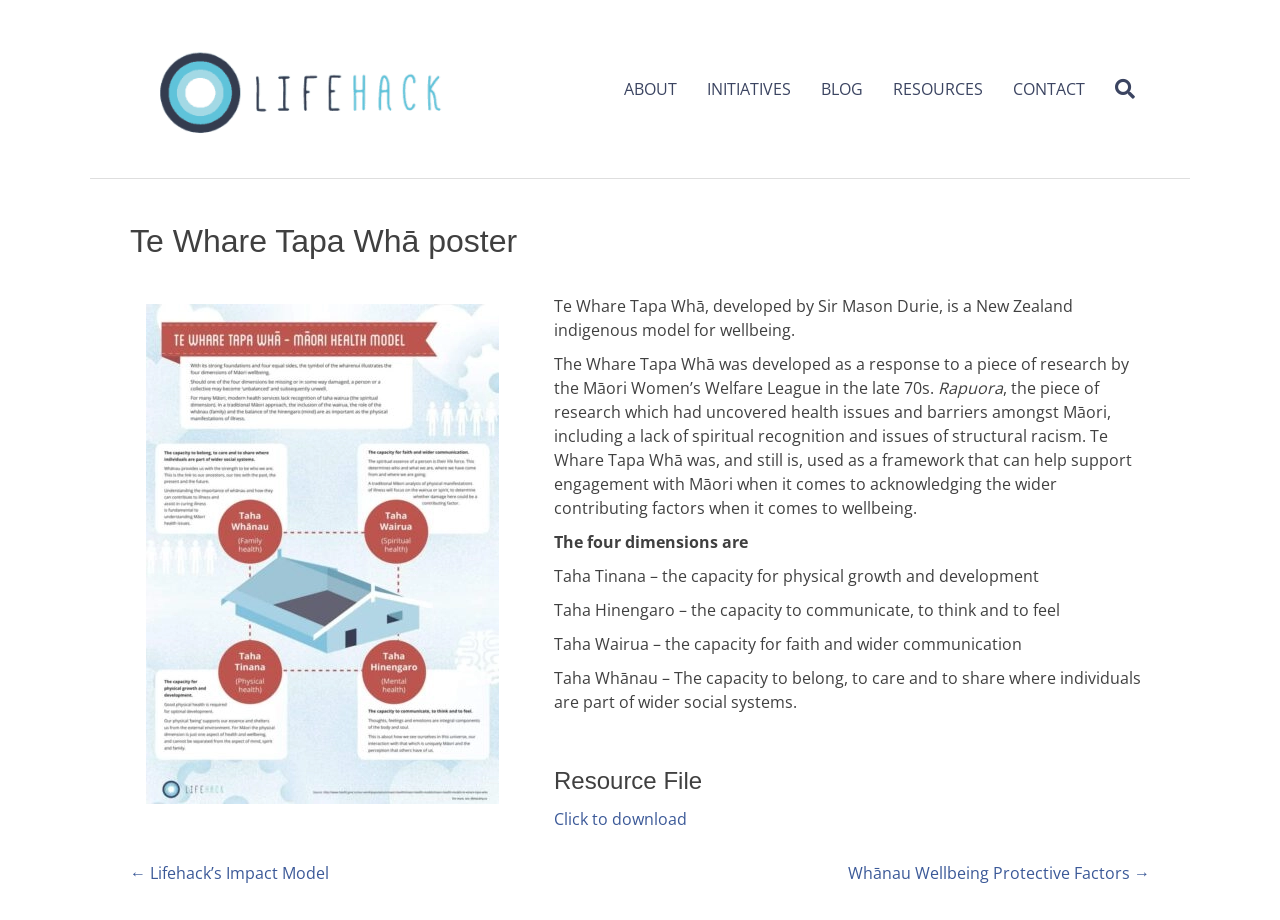Locate the bounding box coordinates of the element you need to click to accomplish the task described by this instruction: "Go to the Whānau Wellbeing Protective Factors page".

[0.662, 0.936, 0.898, 0.962]